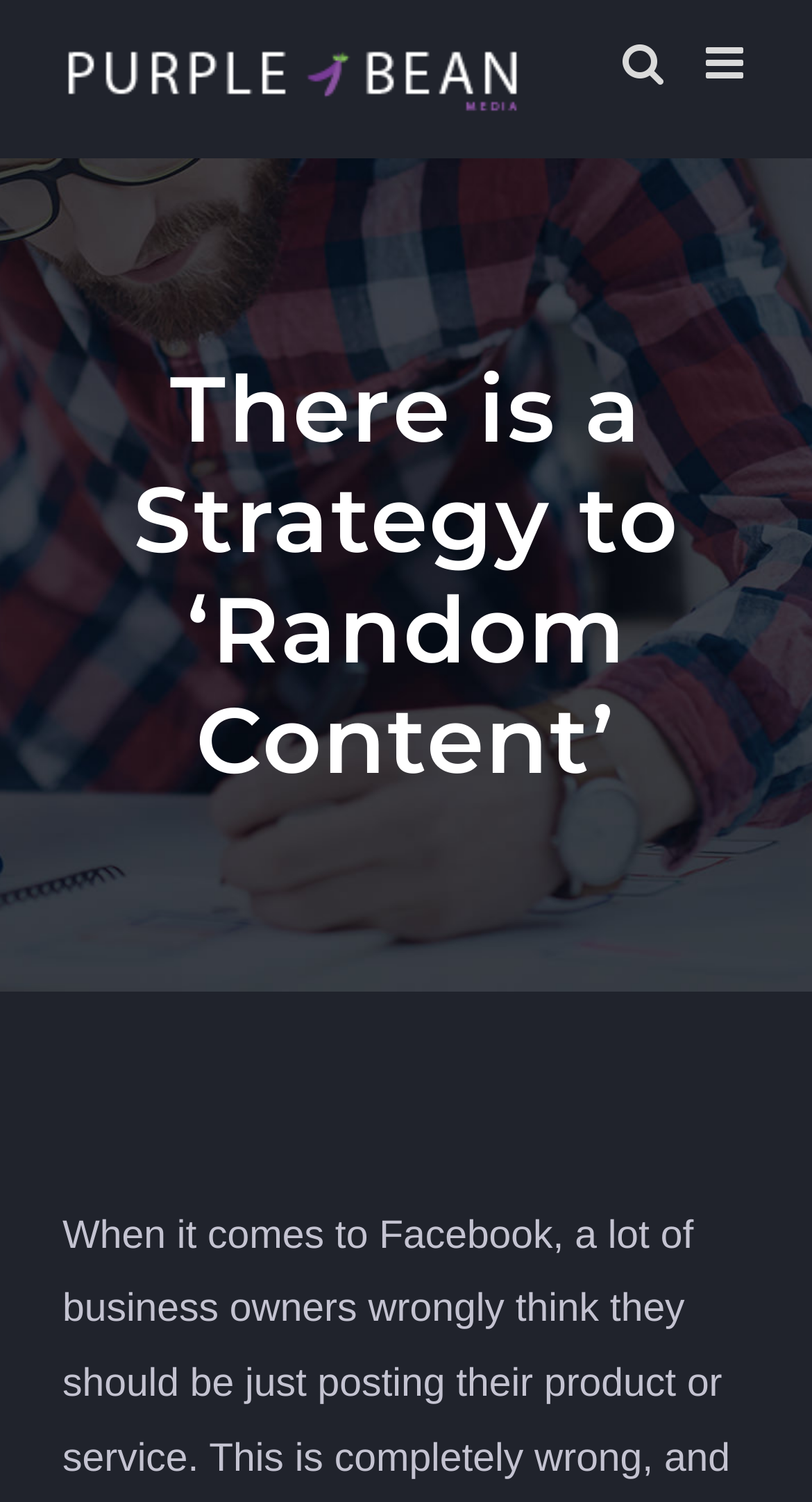Please determine the main heading text of this webpage.

There is a Strategy to ‘Random Content’